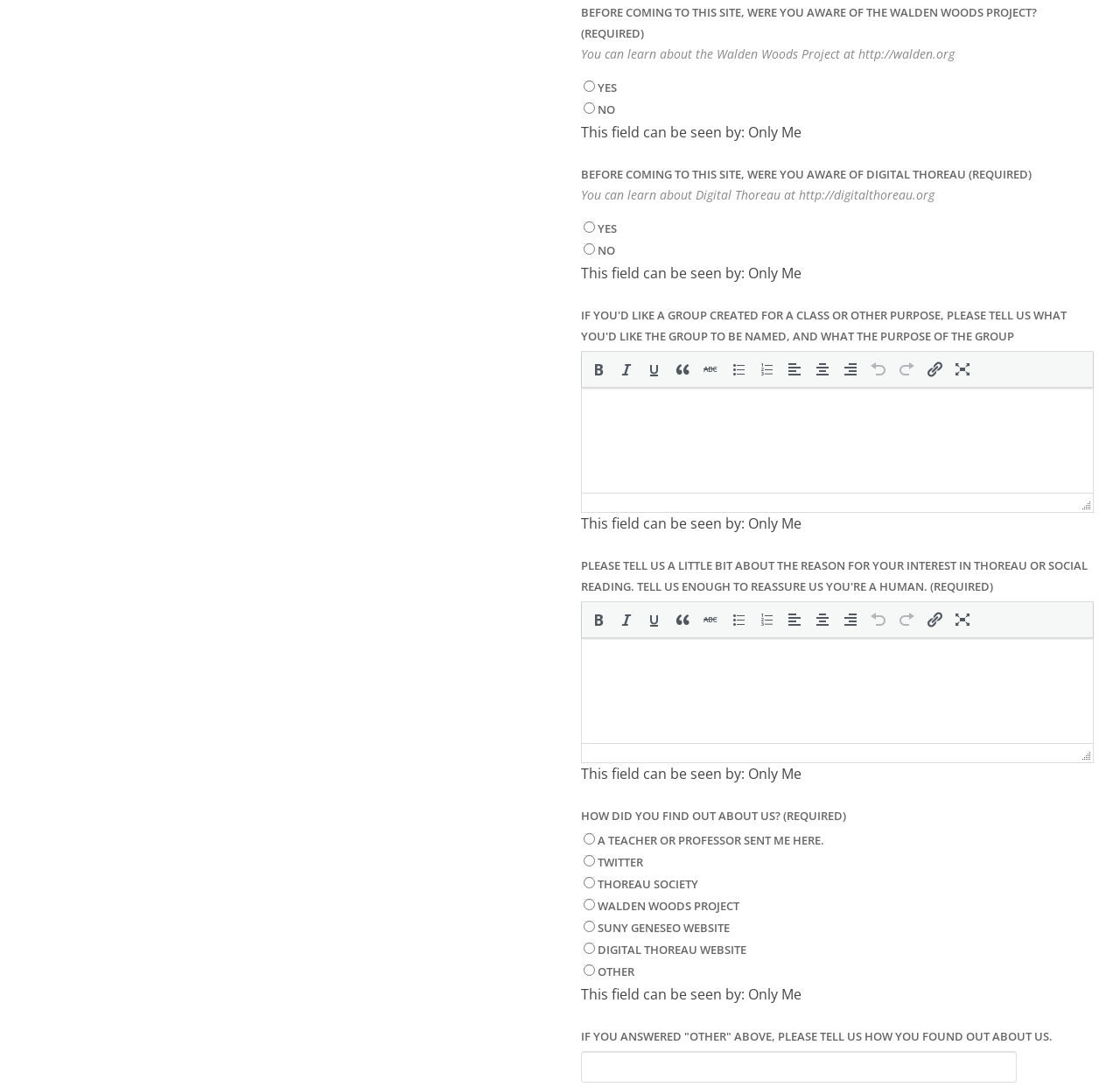Provide a brief response to the question using a single word or phrase: 
What is the project mentioned at the top of the page?

Walden Woods Project